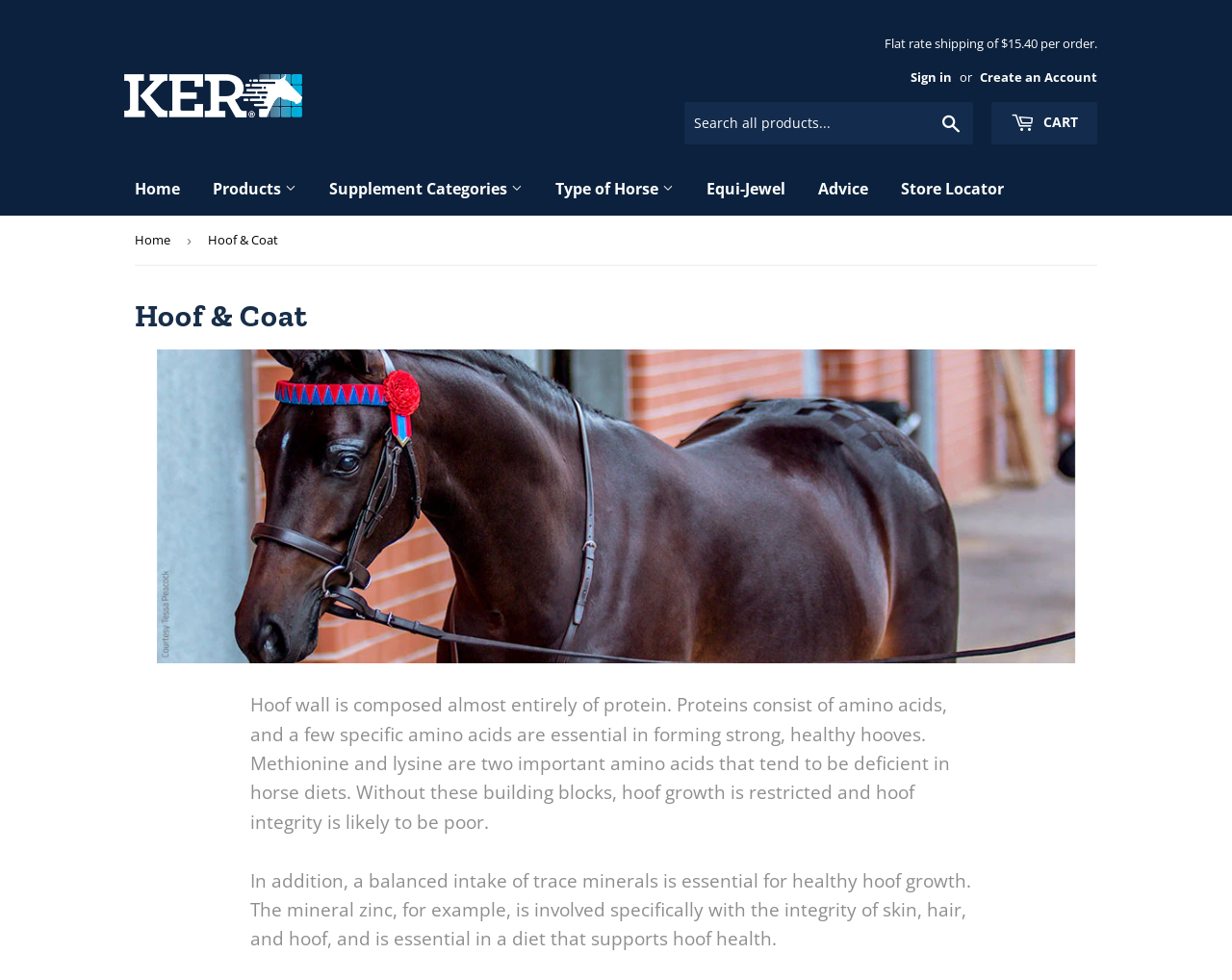Find the bounding box coordinates of the area that needs to be clicked in order to achieve the following instruction: "Sign in". The coordinates should be specified as four float numbers between 0 and 1, i.e., [left, top, right, bottom].

[0.739, 0.07, 0.773, 0.088]